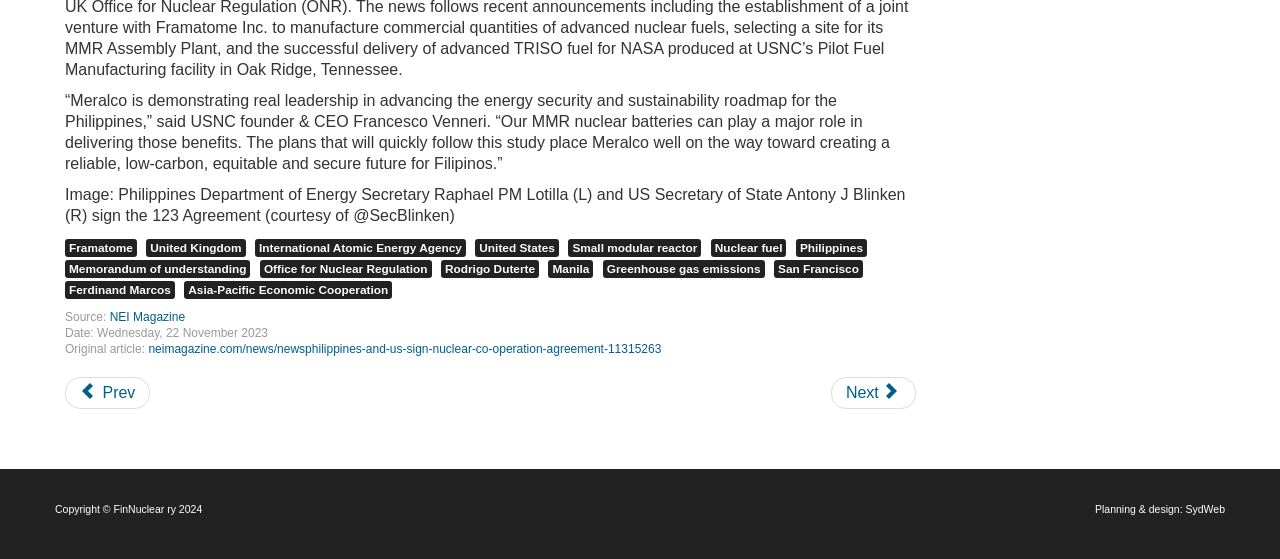Locate the bounding box coordinates of the clickable region to complete the following instruction: "Read the article from NEI Magazine."

[0.086, 0.555, 0.145, 0.58]